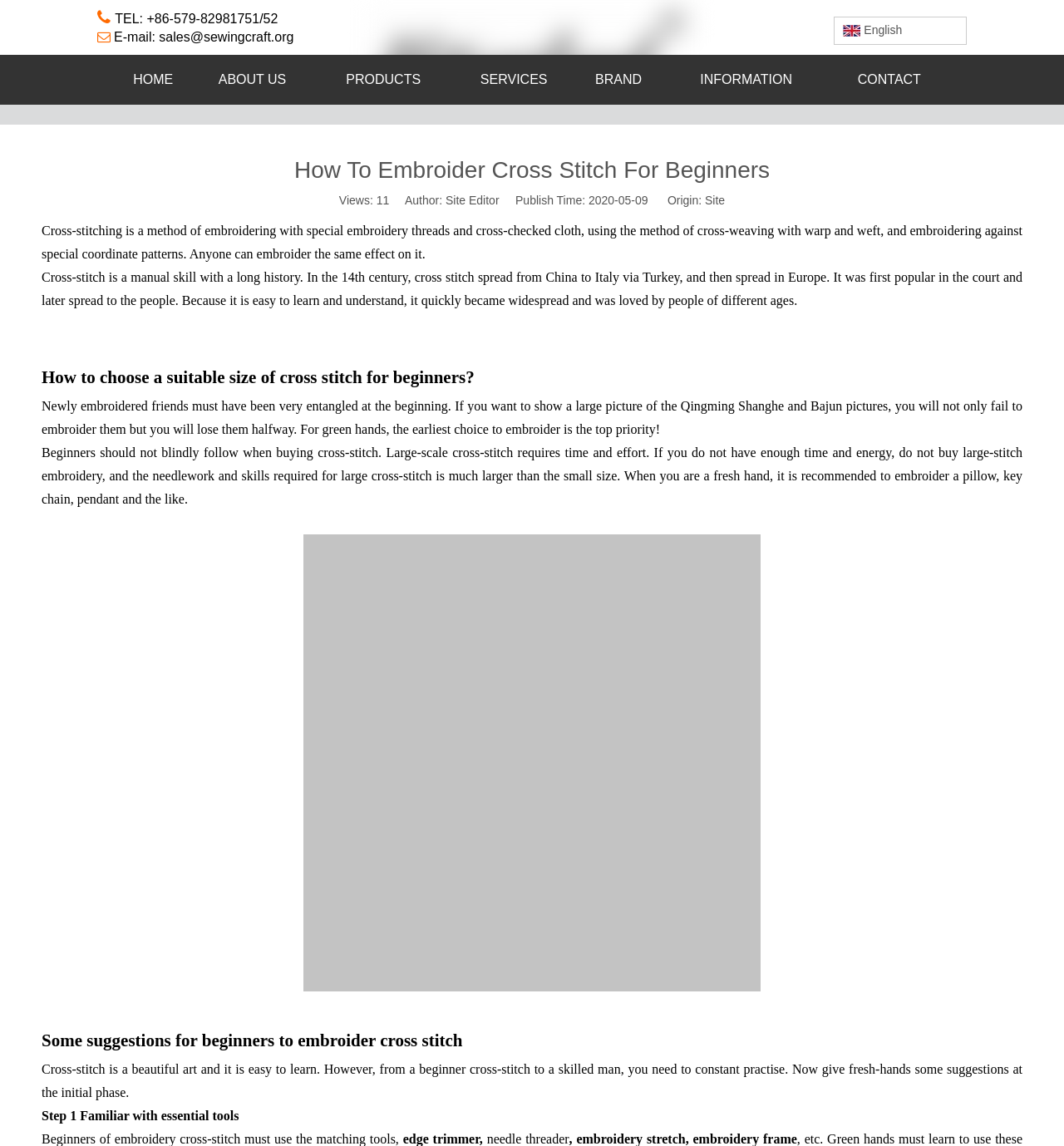Answer the following query with a single word or phrase:
What is the recommended size of cross stitch for beginners?

Small size